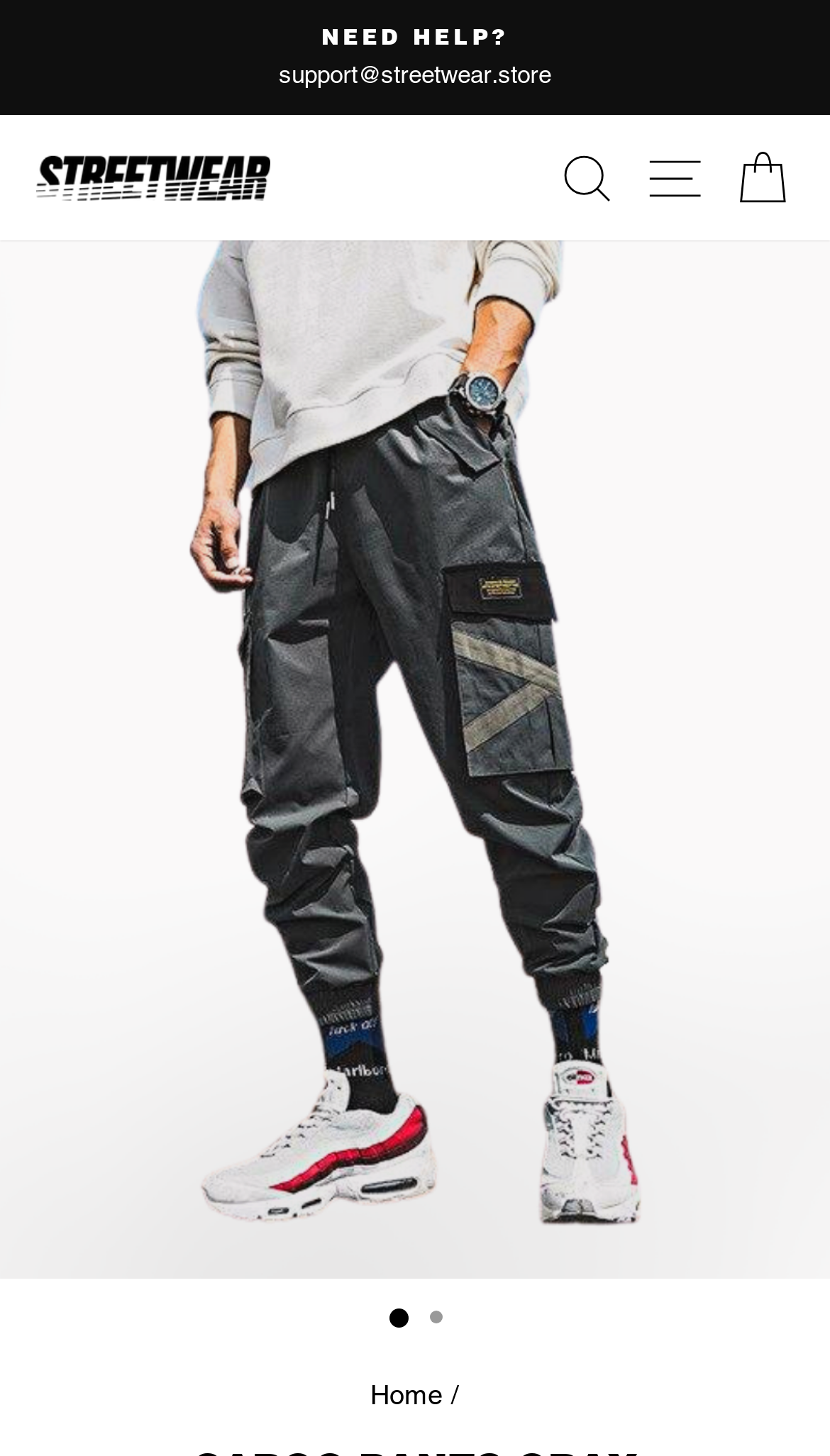How many pages are there in the pagination?
Based on the image, provide your answer in one word or phrase.

2